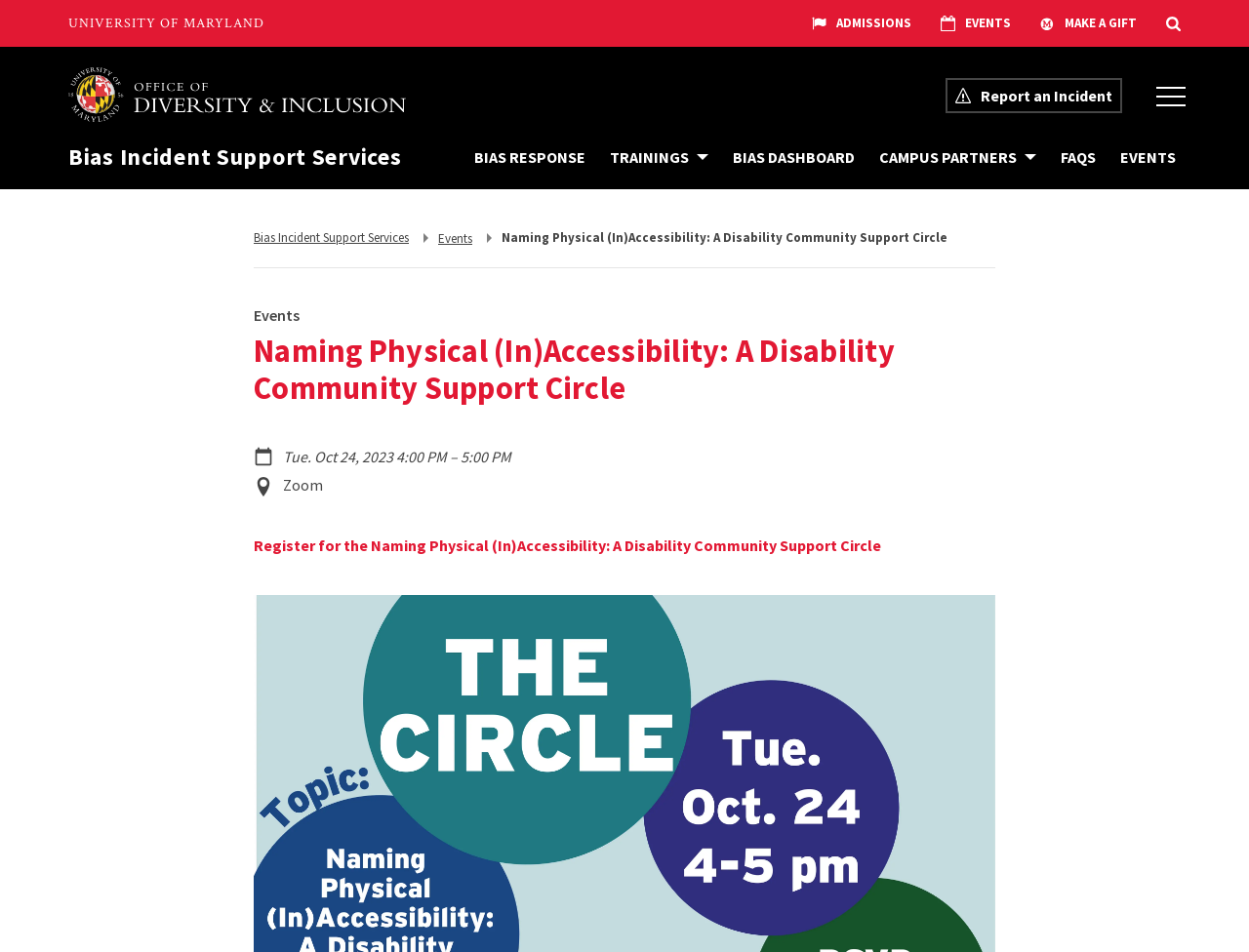What is the name of the office?
Could you give a comprehensive explanation in response to this question?

I found the answer by looking at the banner element with the text 'Office of Diversity and Inclusion' which is a link and has an image with the same name.